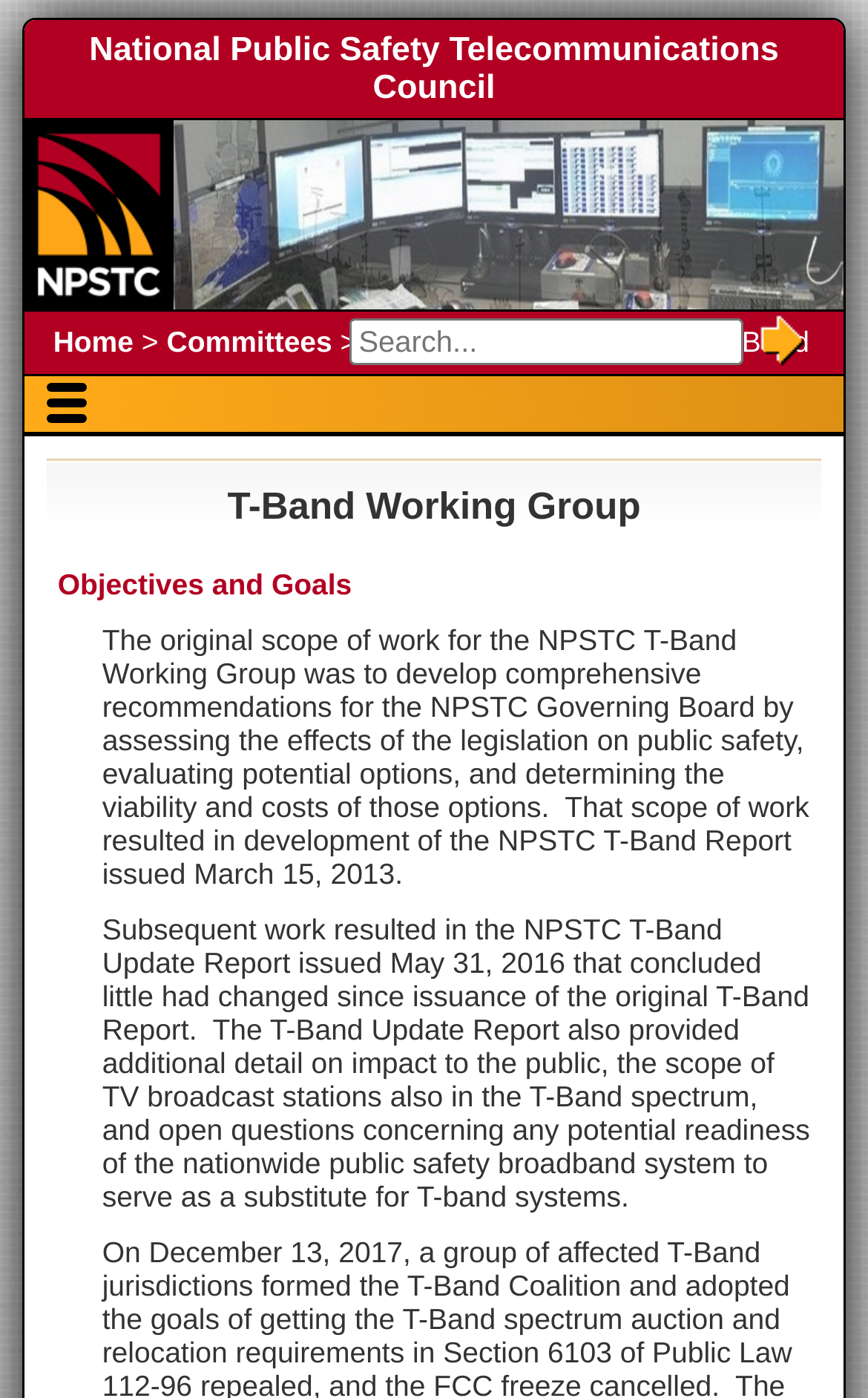Respond to the following query with just one word or a short phrase: 
How many columns are in the layout table?

2